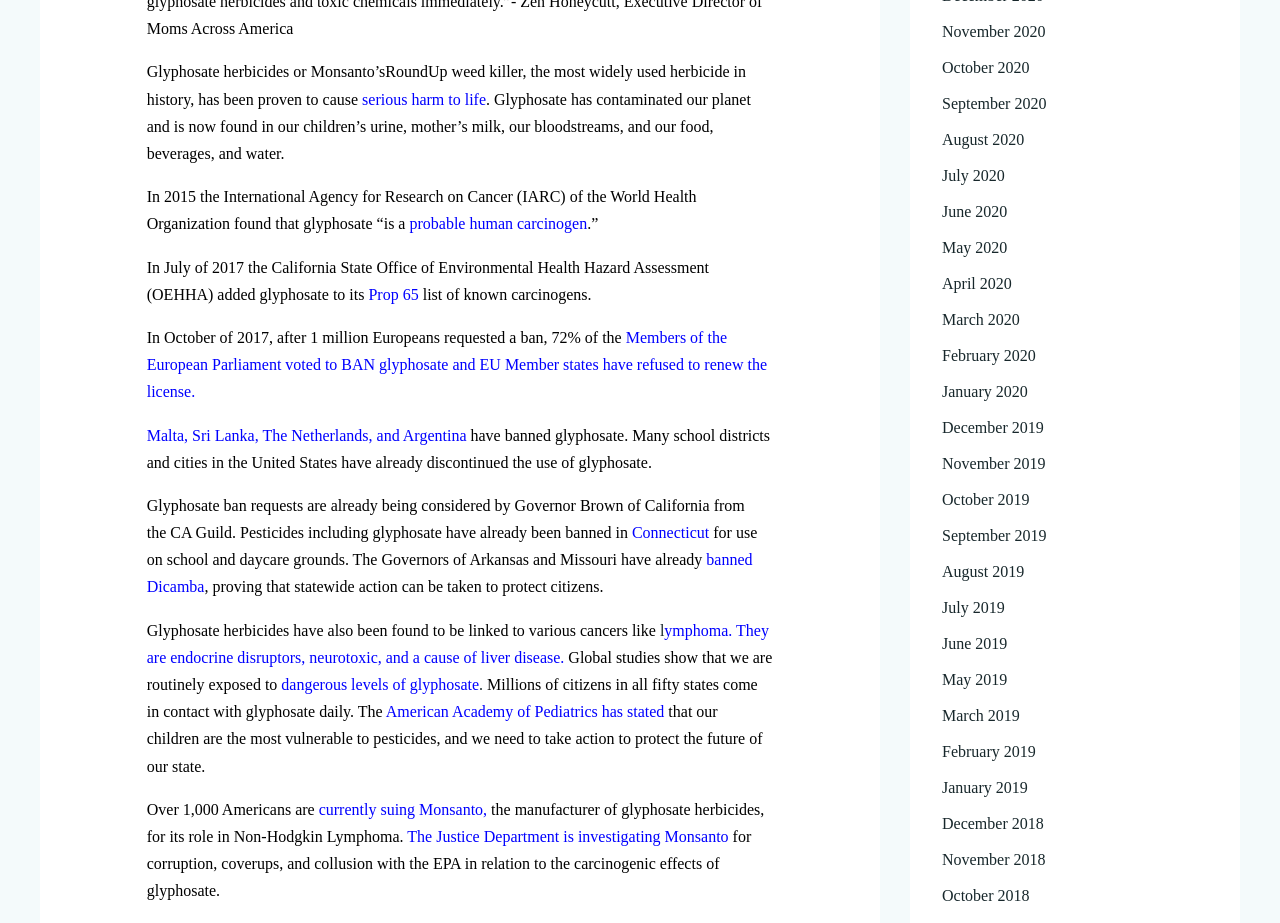Find the bounding box coordinates of the element to click in order to complete this instruction: "Click on 'November 2020'". The bounding box coordinates must be four float numbers between 0 and 1, denoted as [left, top, right, bottom].

[0.736, 0.025, 0.817, 0.043]